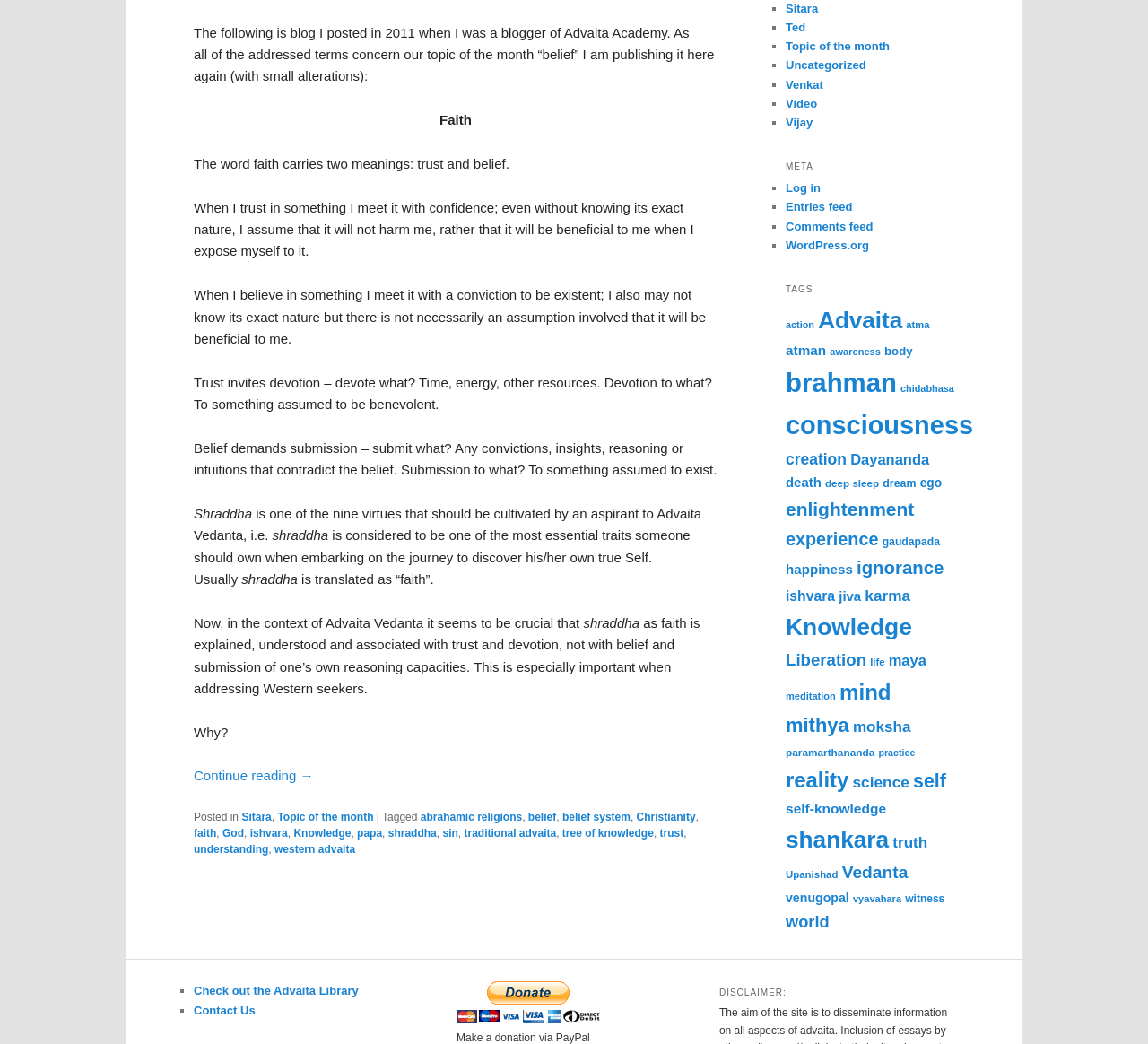What is the meaning of 'shraddha' in Advaita Vedanta? From the image, respond with a single word or brief phrase.

Faith